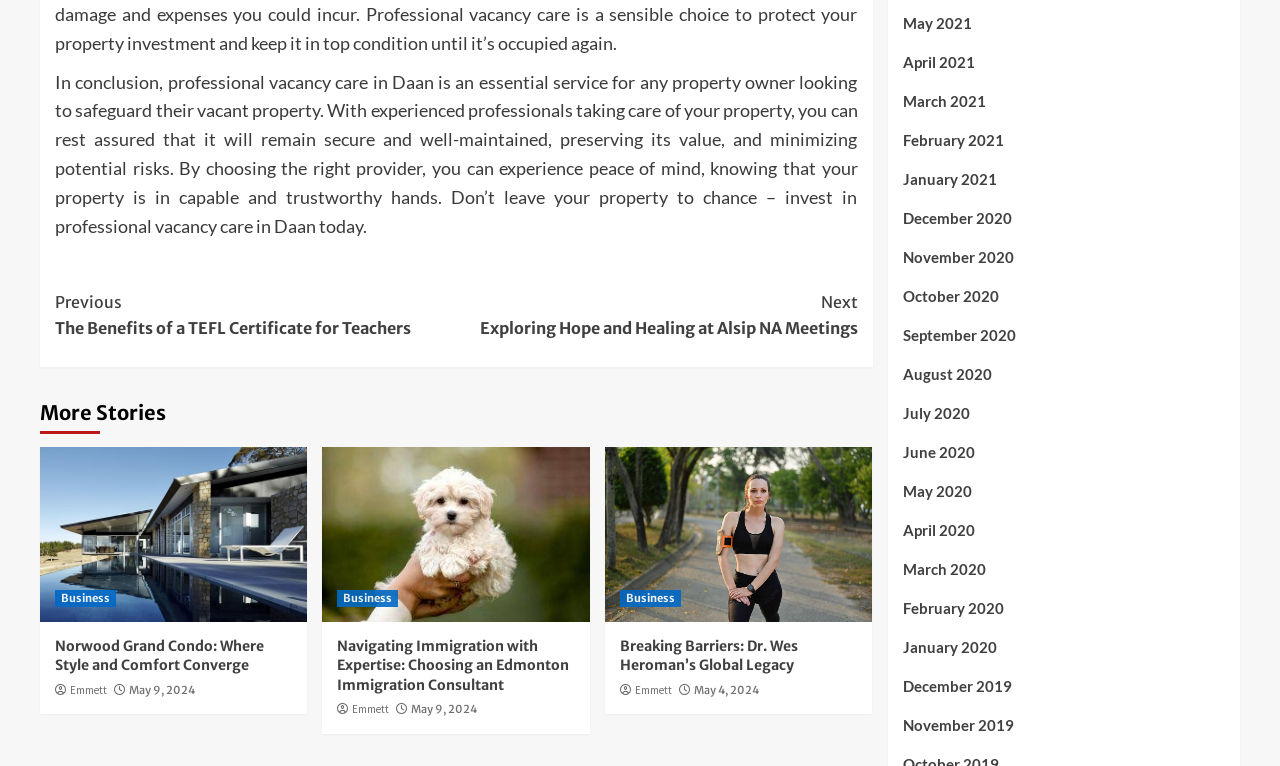What is the category of the article 'Breaking Barriers: Dr. Wes Heroman’s Global Legacy'?
Carefully analyze the image and provide a thorough answer to the question.

The article 'Breaking Barriers: Dr. Wes Heroman’s Global Legacy' is categorized under 'Business', which is evident from the link element with ID 1710.